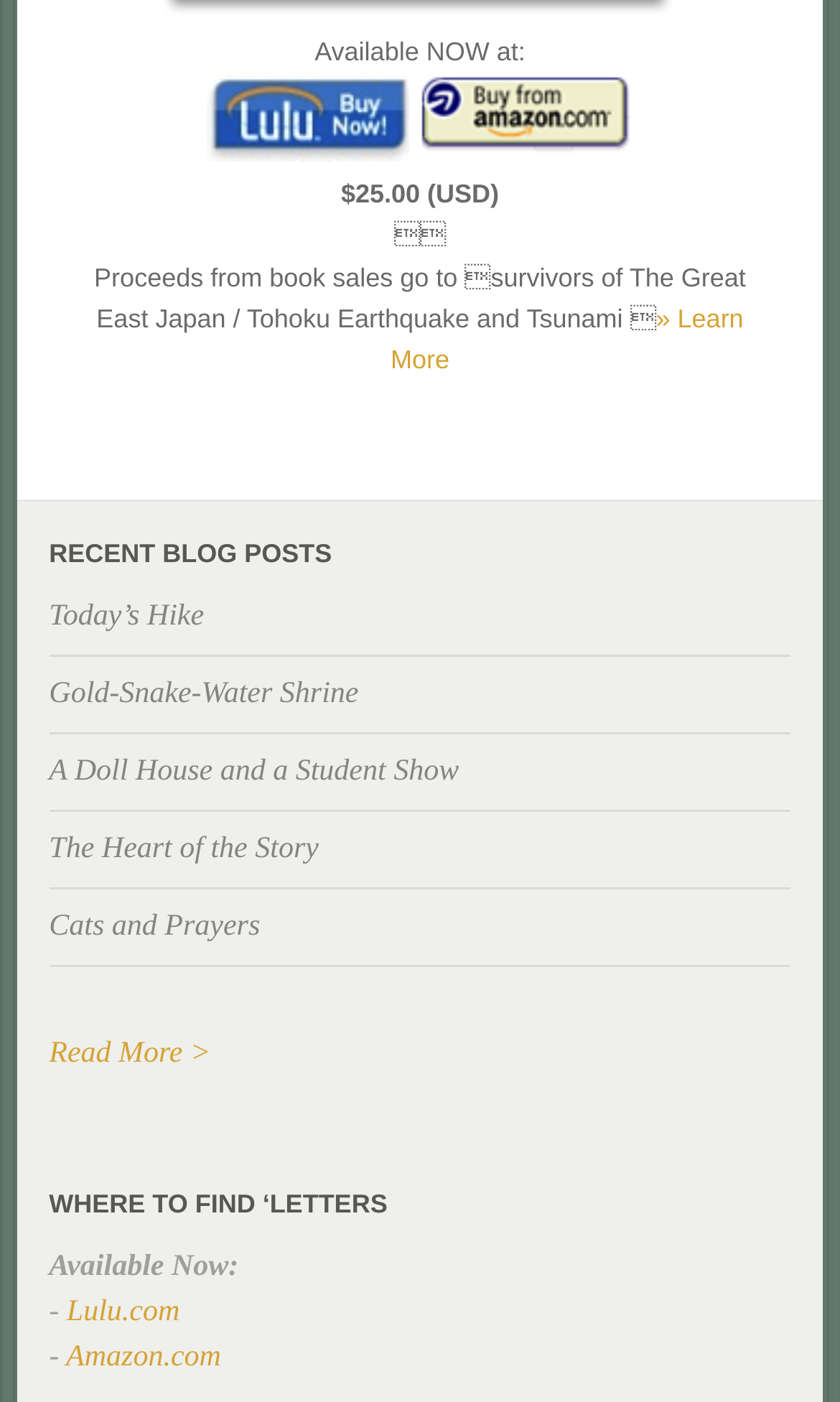Select the bounding box coordinates of the element I need to click to carry out the following instruction: "Learn more about the charity".

[0.465, 0.216, 0.885, 0.267]